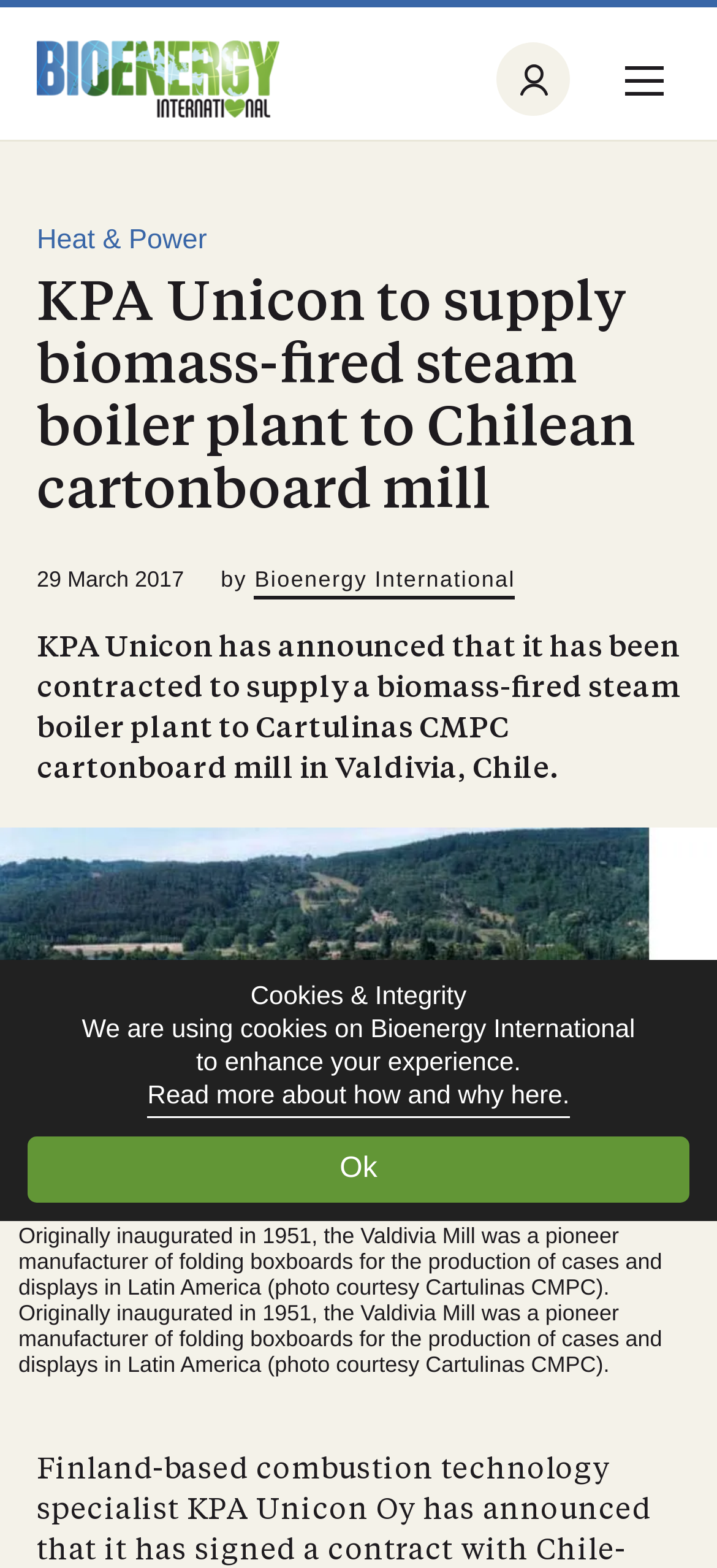Extract the bounding box coordinates of the UI element described: "Sign in Profile". Provide the coordinates in the format [left, top, right, bottom] with values ranging from 0 to 1.

[0.692, 0.027, 0.795, 0.074]